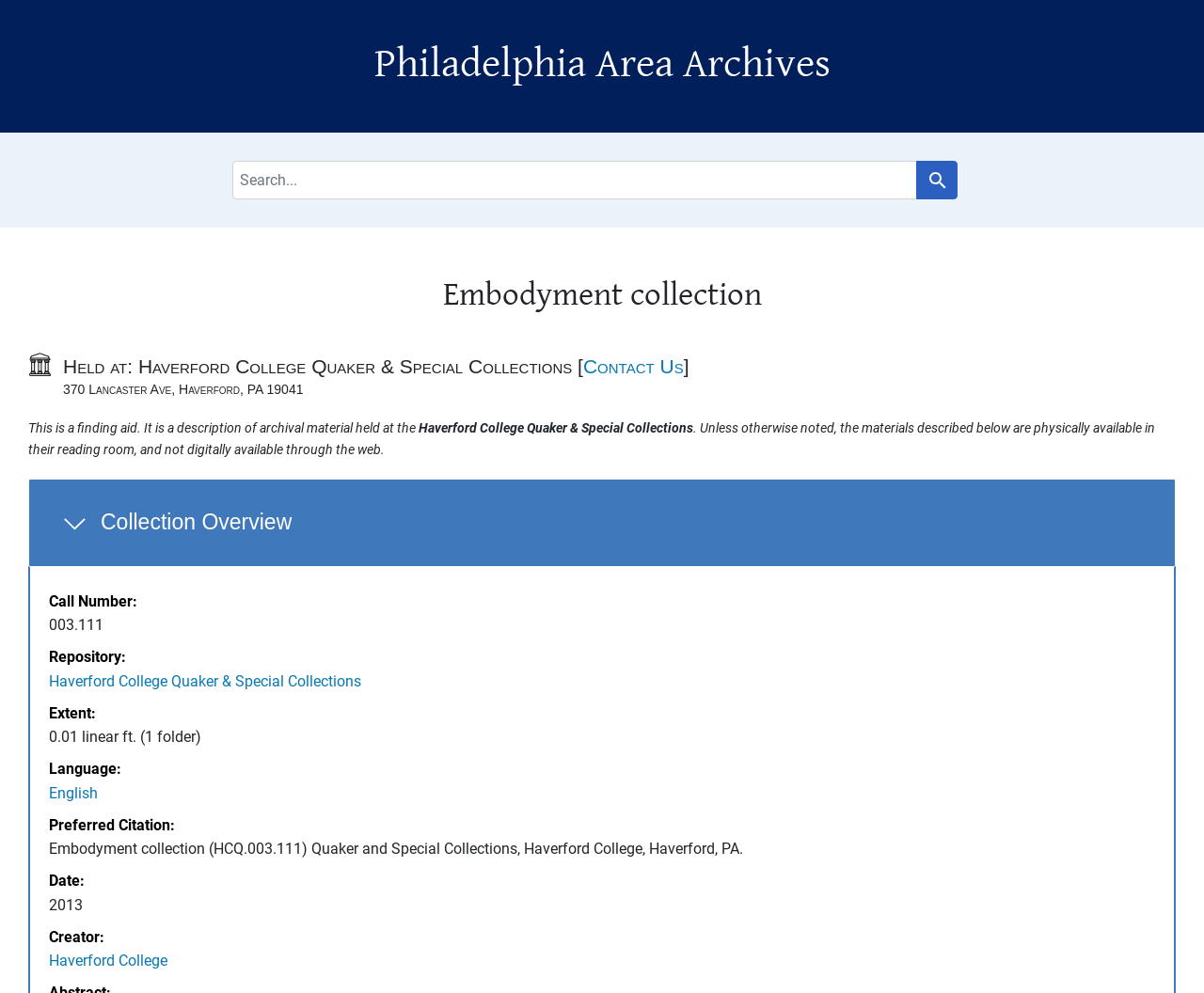Please specify the bounding box coordinates of the clickable region to carry out the following instruction: "Search Philadelphia Area Archives". The coordinates should be four float numbers between 0 and 1, in the format [left, top, right, bottom].

[0.311, 0.041, 0.689, 0.088]